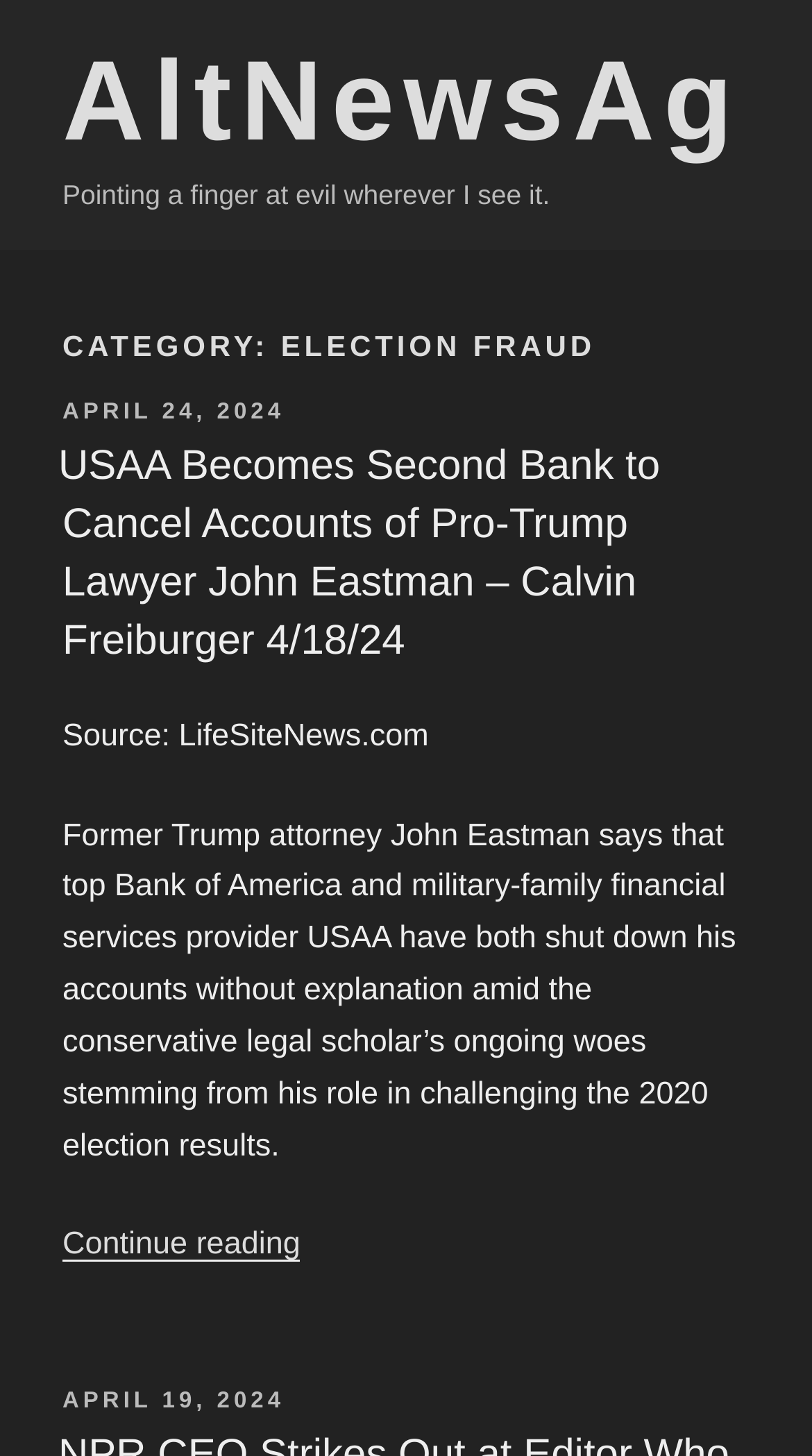Can you find and provide the title of the webpage?

CATEGORY: ELECTION FRAUD